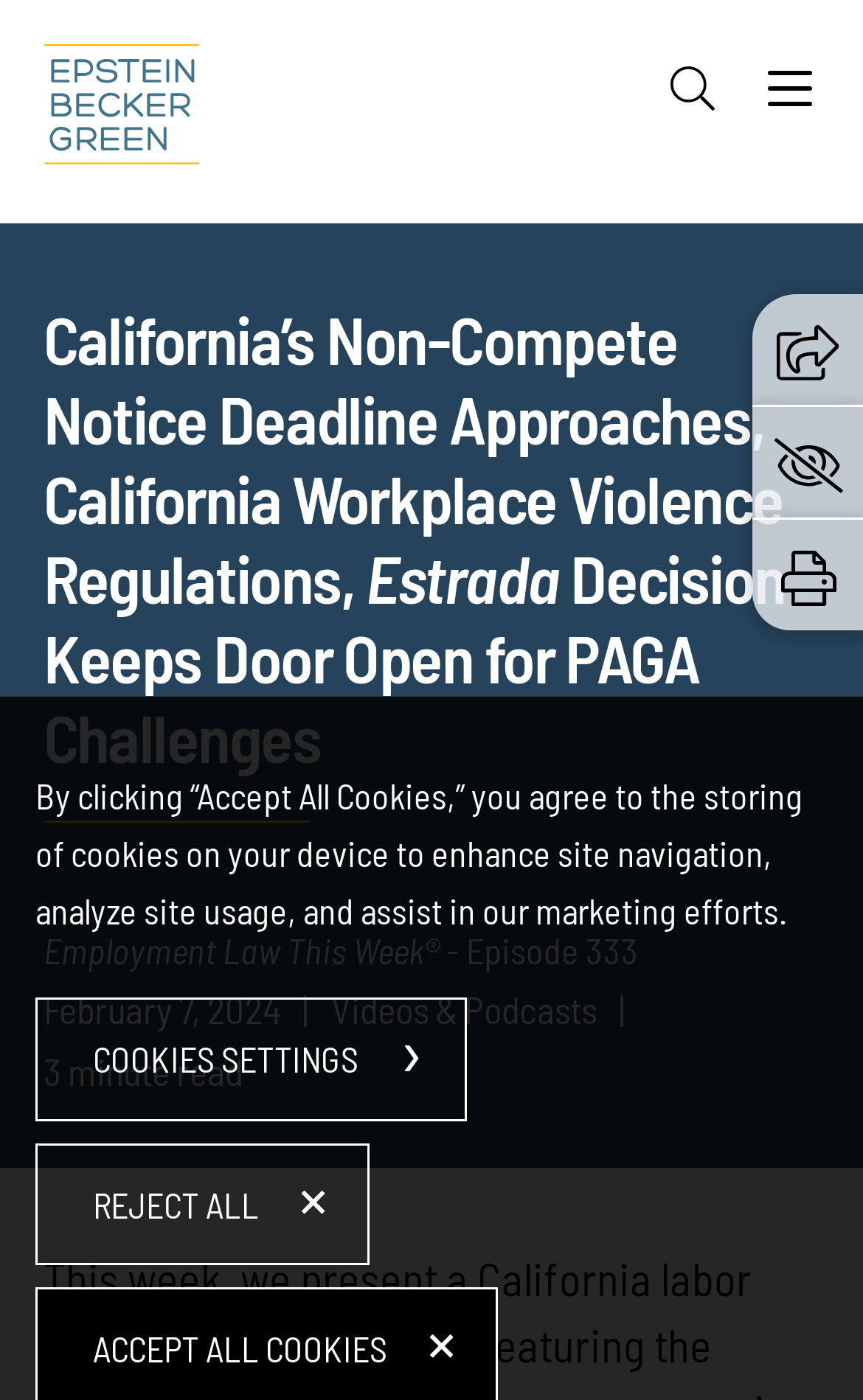How long does it take to read the article?
Provide an in-depth and detailed answer to the question.

I found the answer by looking at the text '3 minute read' located below the main heading and above the video or podcast content.